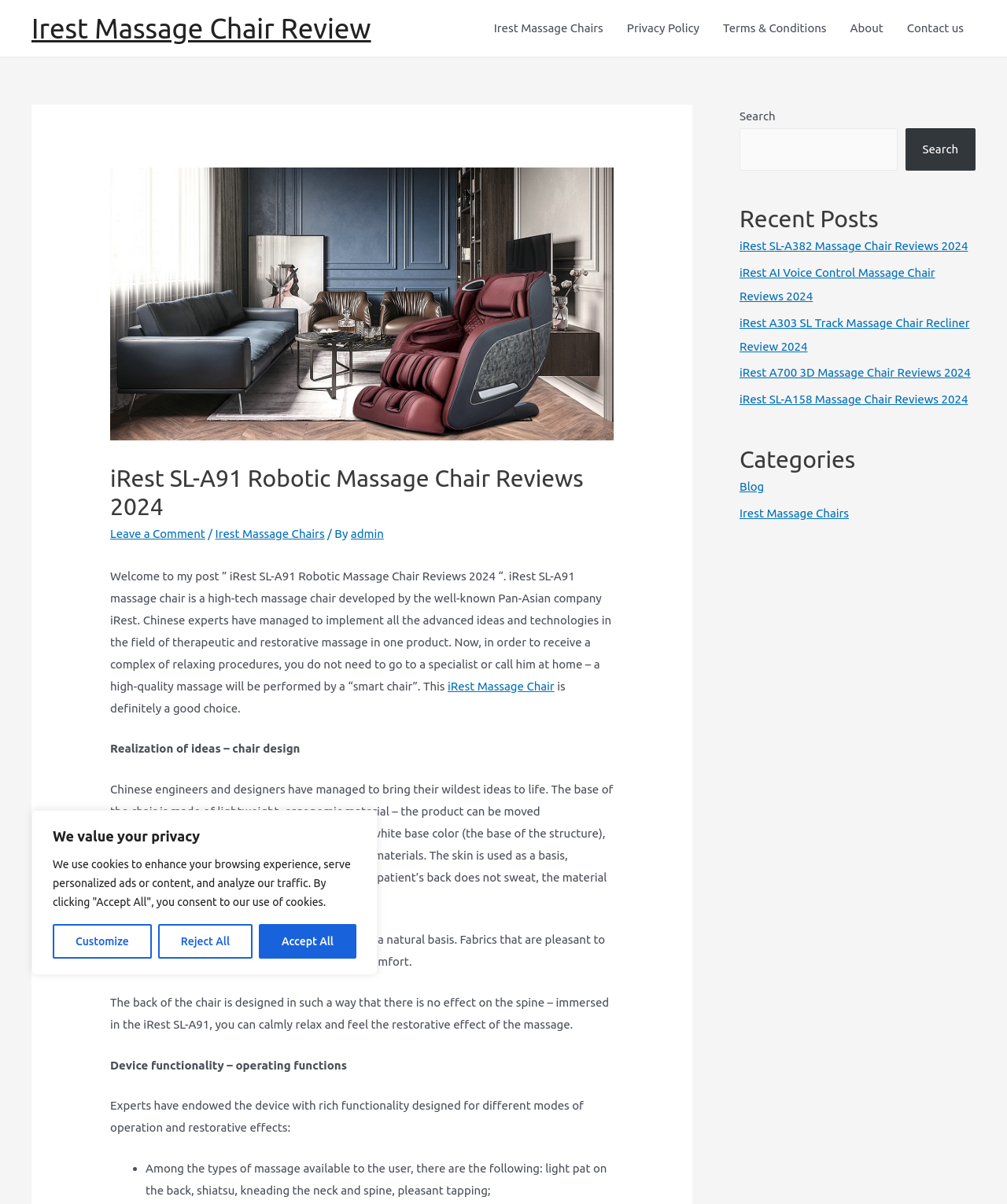Determine the bounding box coordinates of the region to click in order to accomplish the following instruction: "Share this page via Twitter". Provide the coordinates as four float numbers between 0 and 1, specifically [left, top, right, bottom].

None